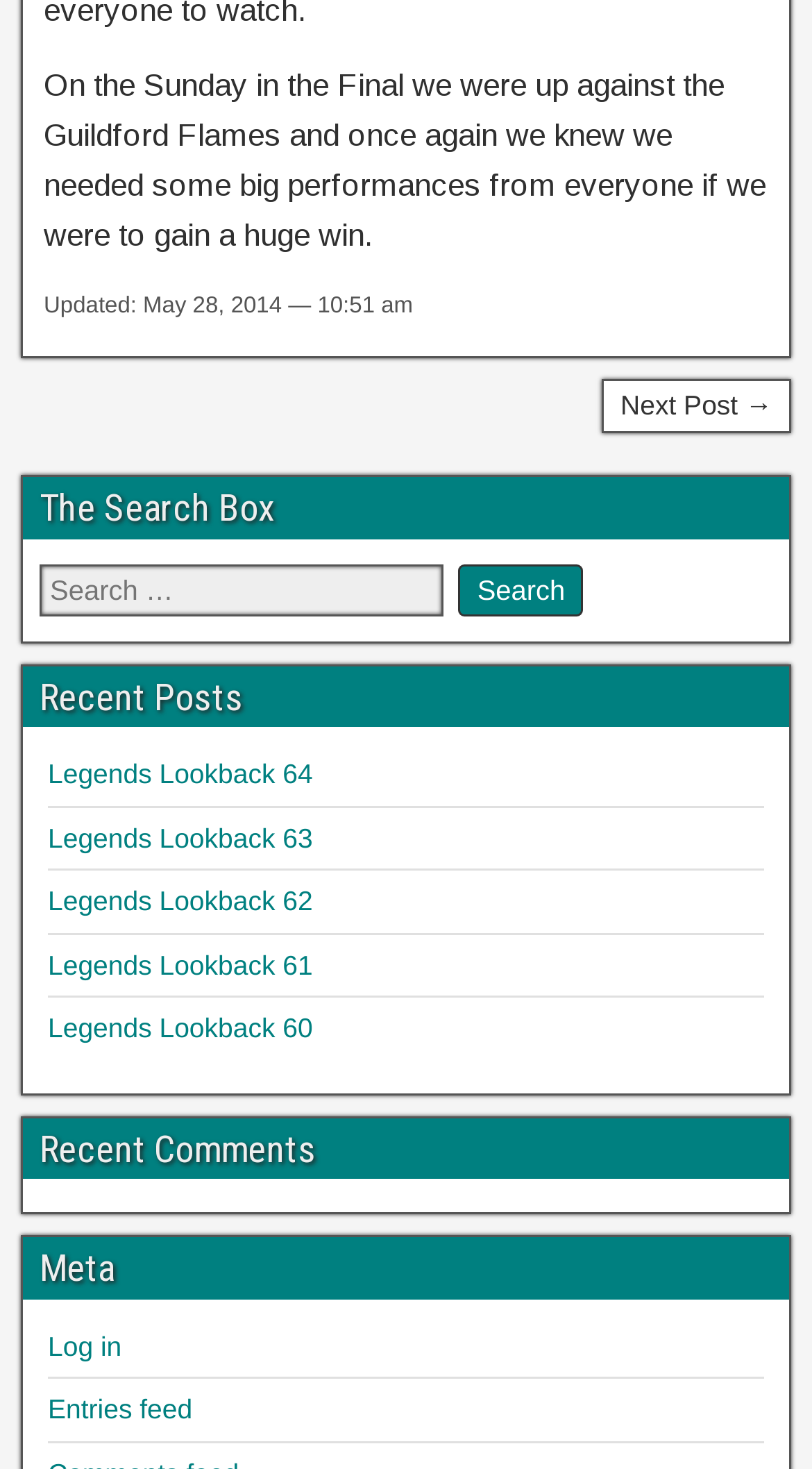Given the description: "Legends Lookback 60", determine the bounding box coordinates of the UI element. The coordinates should be formatted as four float numbers between 0 and 1, [left, top, right, bottom].

[0.059, 0.689, 0.385, 0.711]